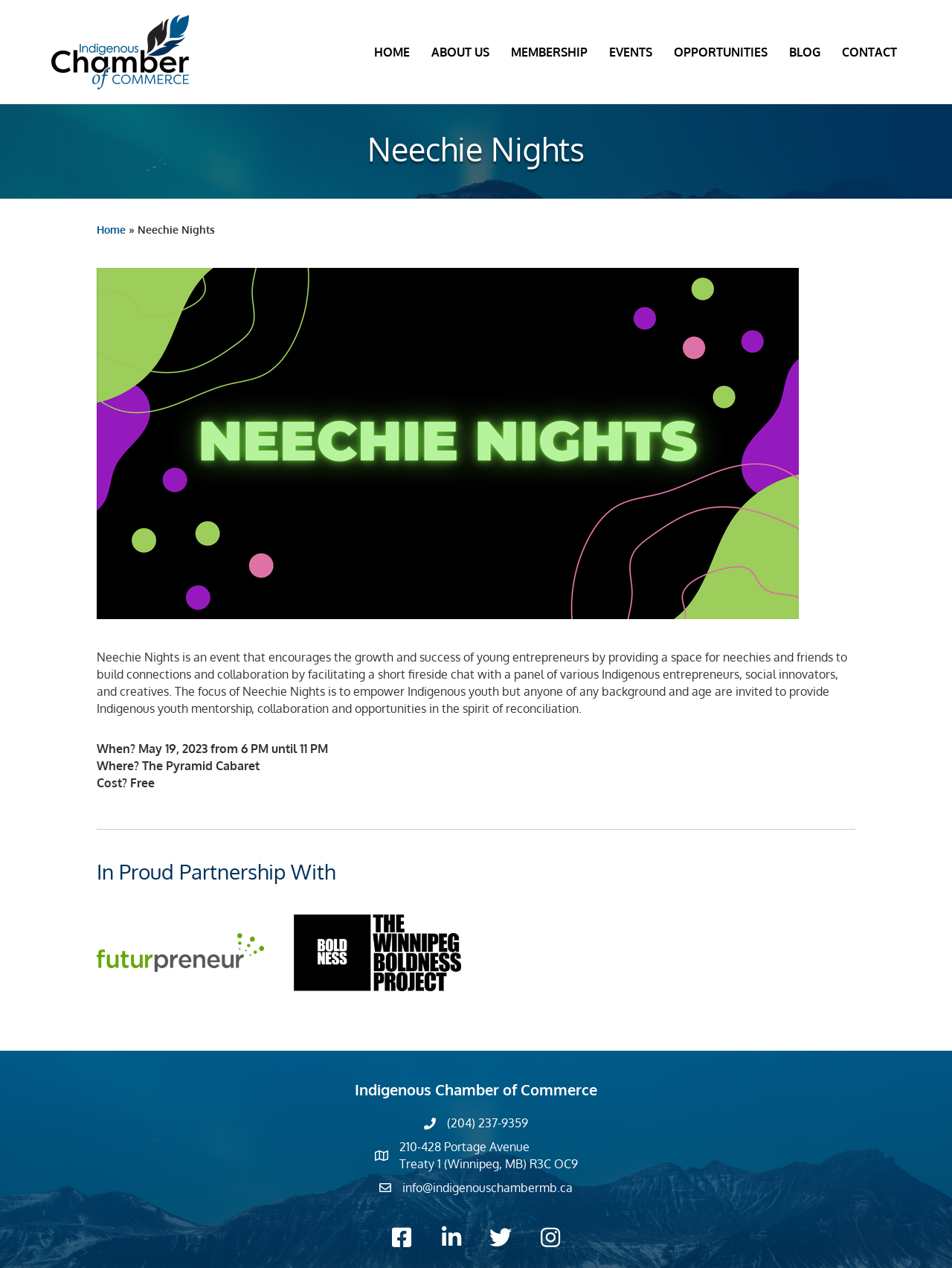Locate the bounding box coordinates of the segment that needs to be clicked to meet this instruction: "Learn about Diamond Cutter Institute".

None